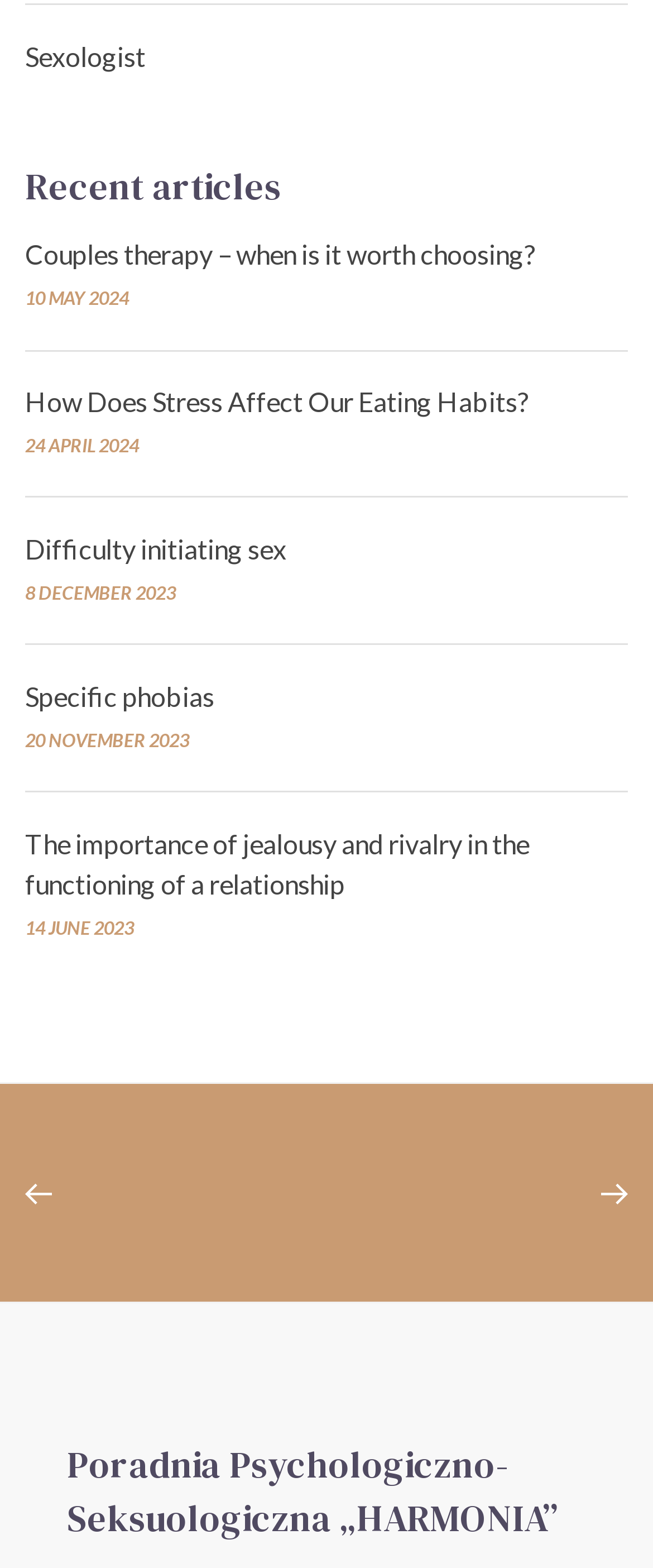Identify the bounding box coordinates of the HTML element based on this description: "Psychotherapy".

[0.09, 0.412, 0.397, 0.428]